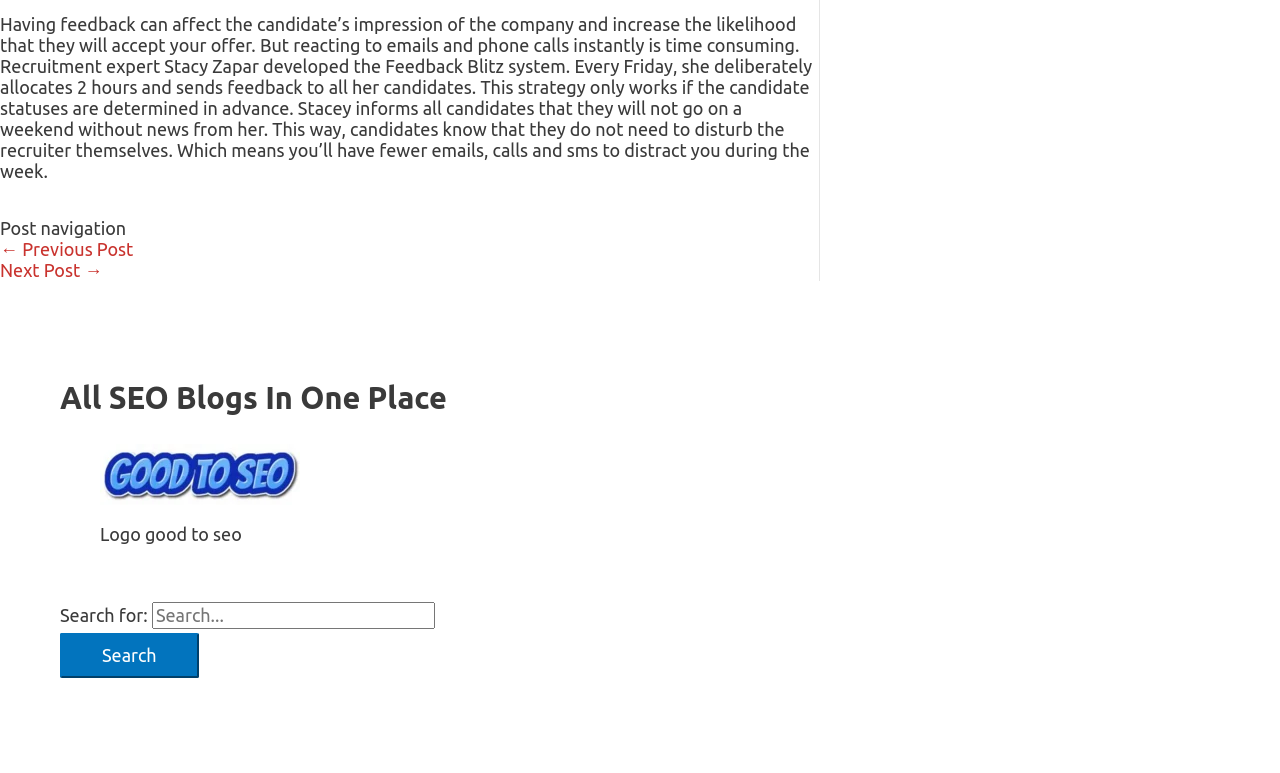What is the function of the button below the search bar?
Based on the image, answer the question in a detailed manner.

The button is located below the search bar, and it is described as 'Search', which suggests that the button is used to submit the search query and retrieve the search results.